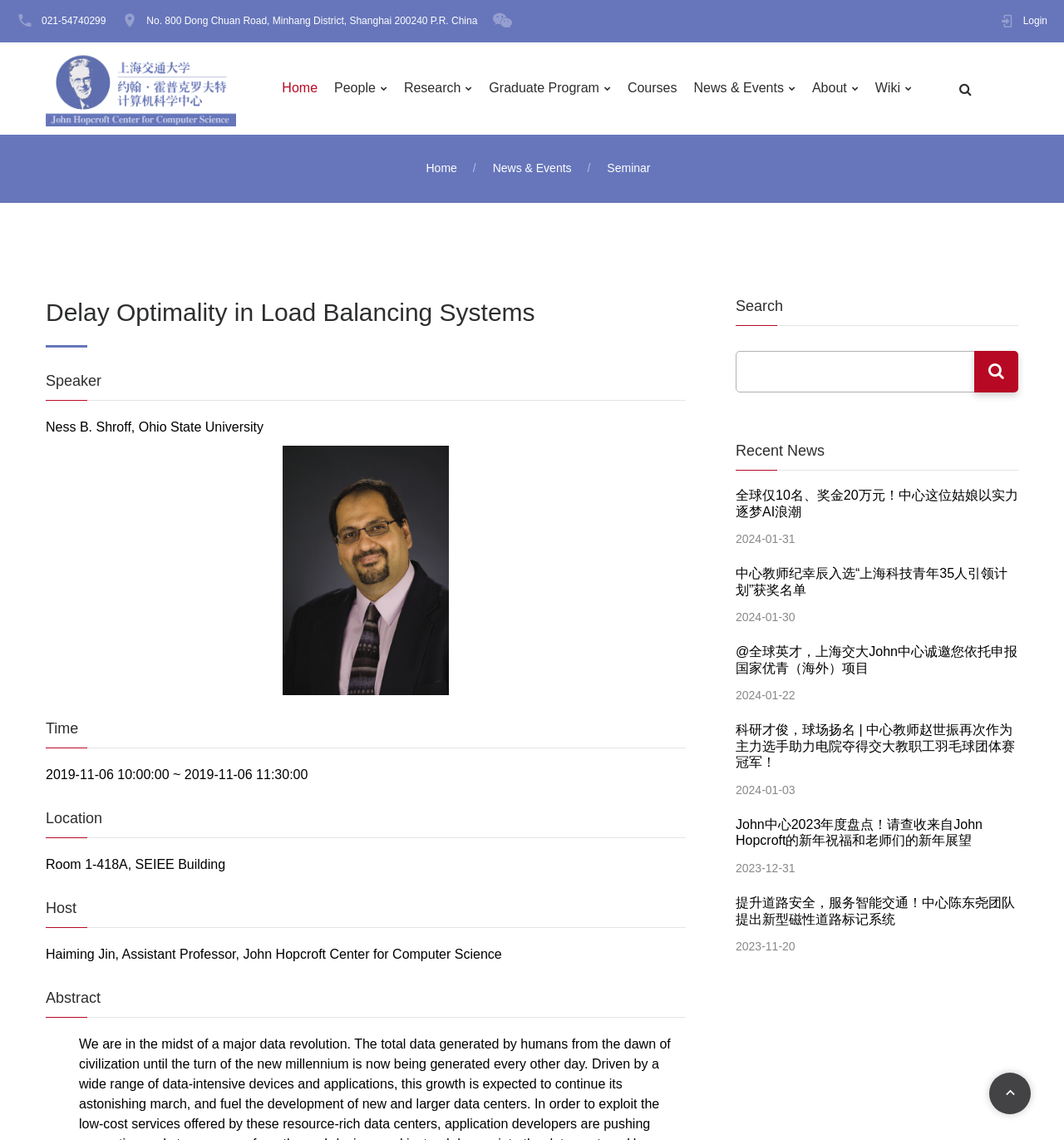Could you locate the bounding box coordinates for the section that should be clicked to accomplish this task: "Go to the home page".

[0.265, 0.07, 0.298, 0.084]